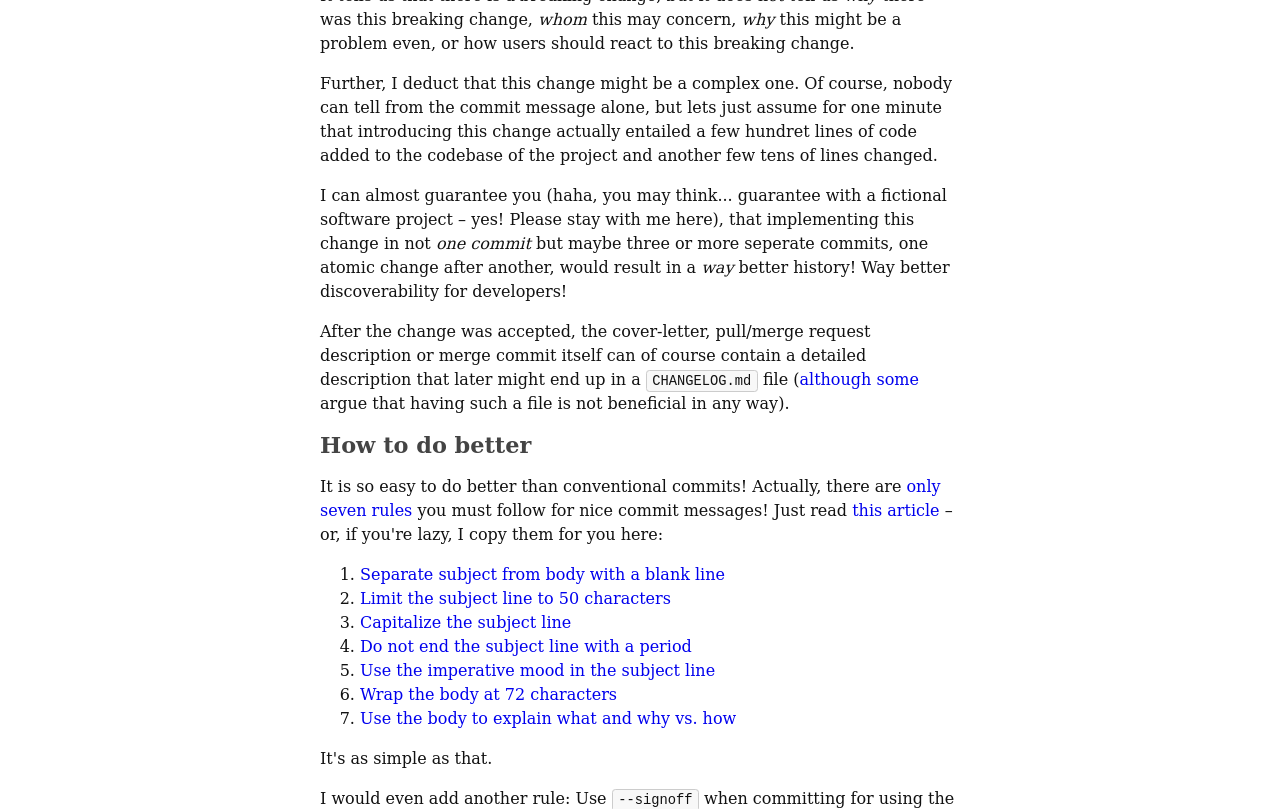Please identify the bounding box coordinates for the region that you need to click to follow this instruction: "Click the link 'Use the body to explain what and why vs. how'".

[0.281, 0.877, 0.575, 0.9]